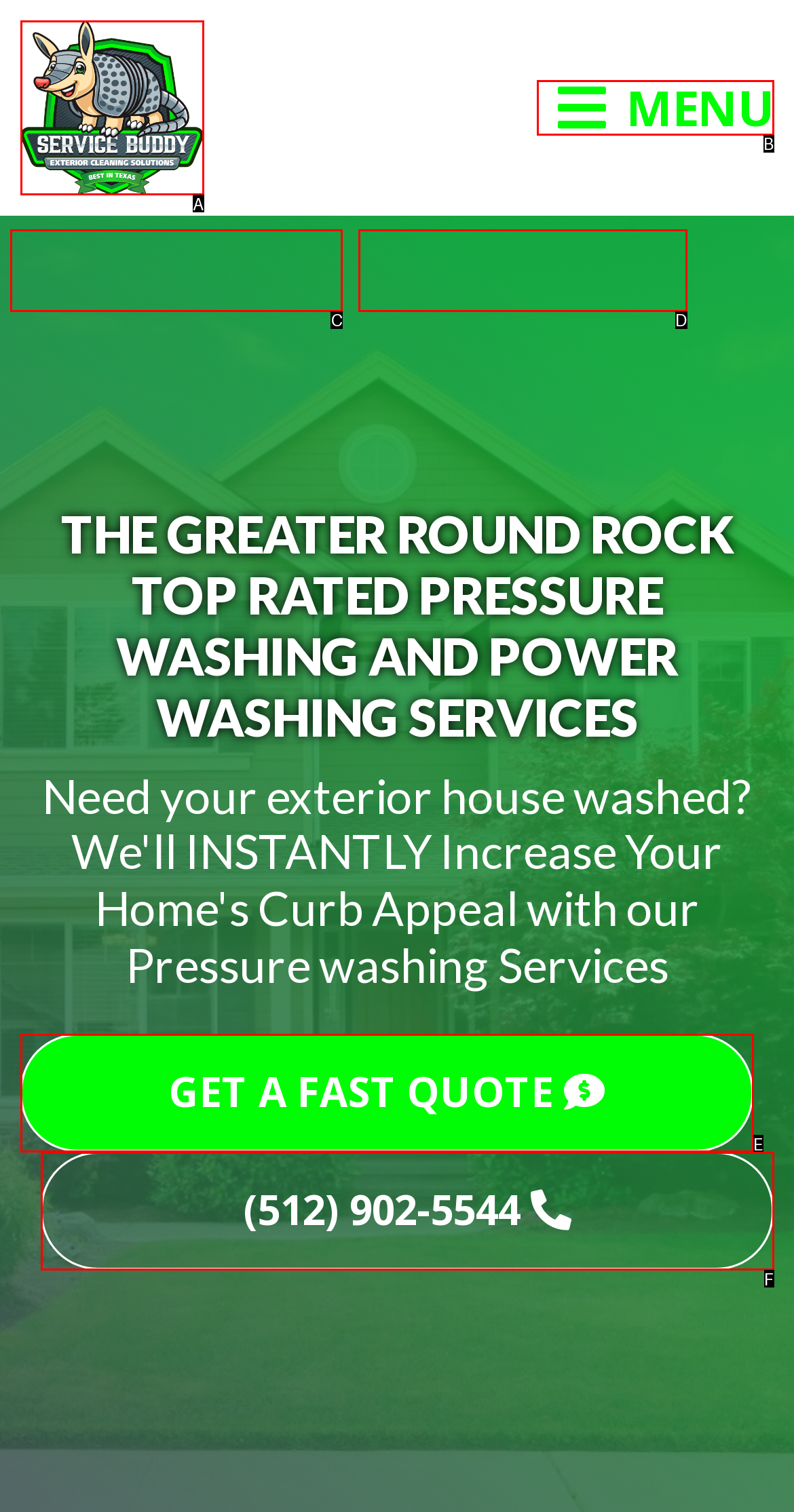Look at the description: Get A Fast Quote
Determine the letter of the matching UI element from the given choices.

E